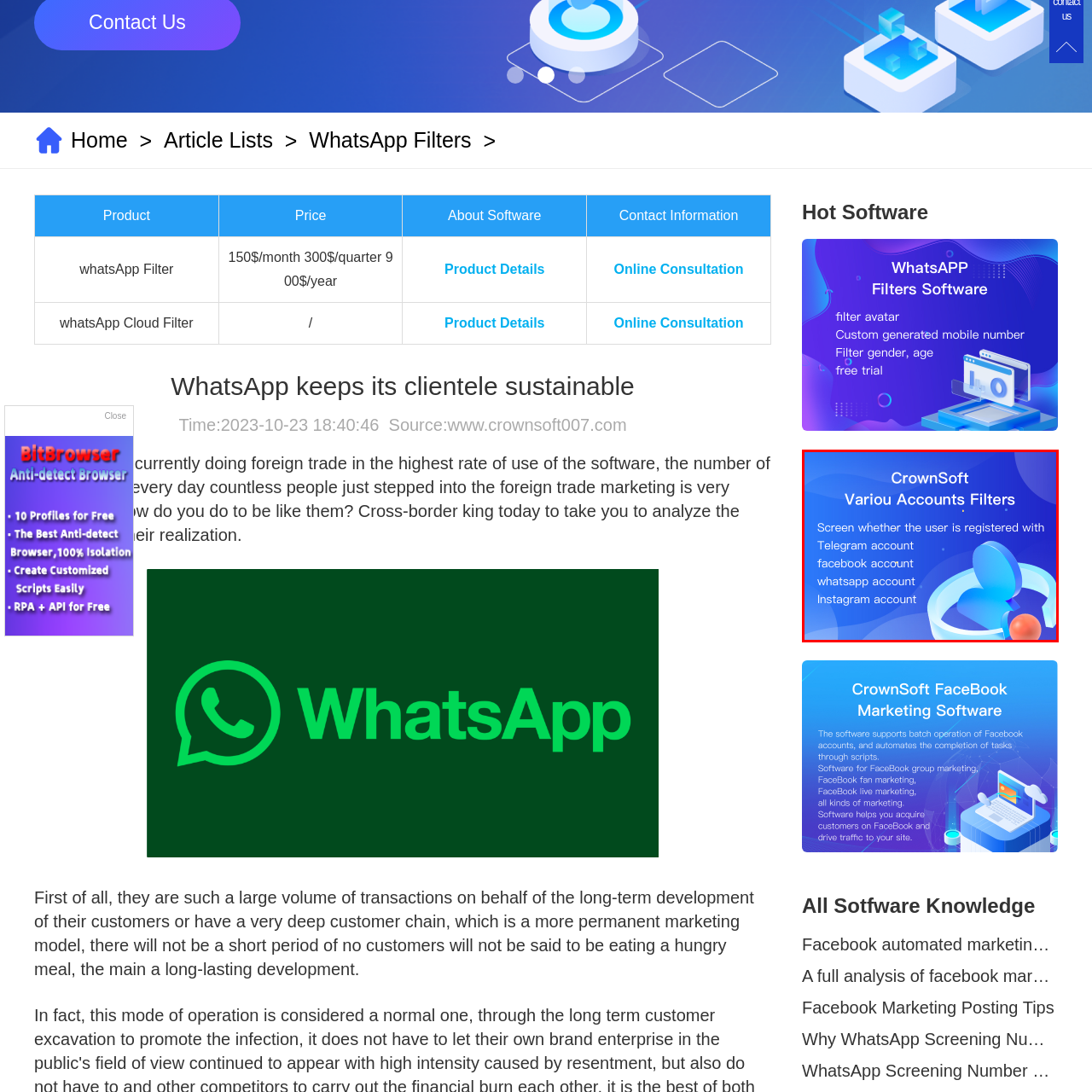Which social media platforms are checked by CrownSoft's Various Accounts Filters?
Pay attention to the image surrounded by the red bounding box and answer the question in detail based on the image.

According to the caption, CrownSoft's Various Accounts Filters checks whether users are registered on four popular social media platforms, namely Telegram, Facebook, WhatsApp, and Instagram.